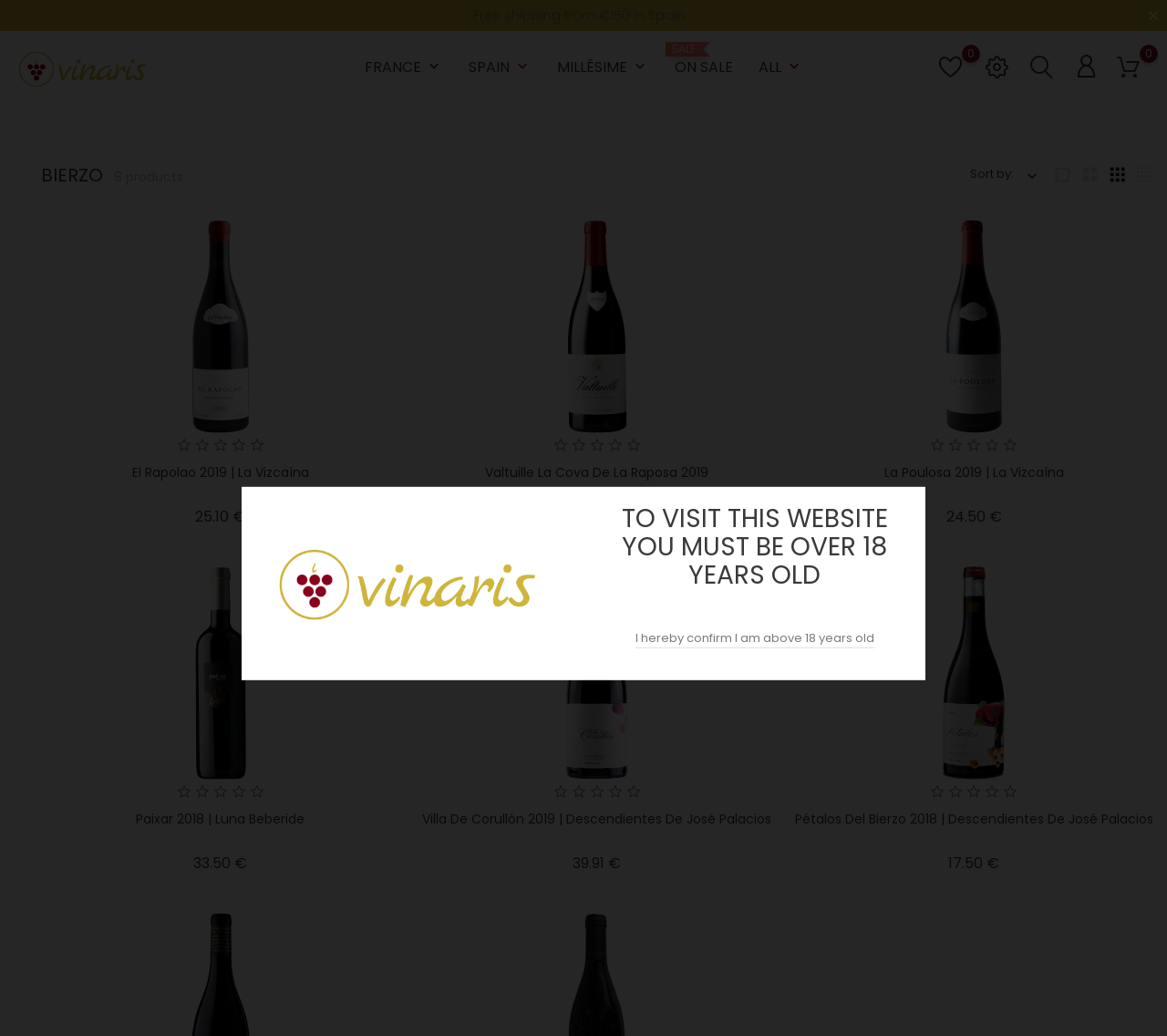What is the minimum order amount for free shipping in Spain?
Examine the image and provide an in-depth answer to the question.

The webpage has a static text 'Free shipping from €150 in Spain' at the top, indicating that orders above €150 are eligible for free shipping in Spain.